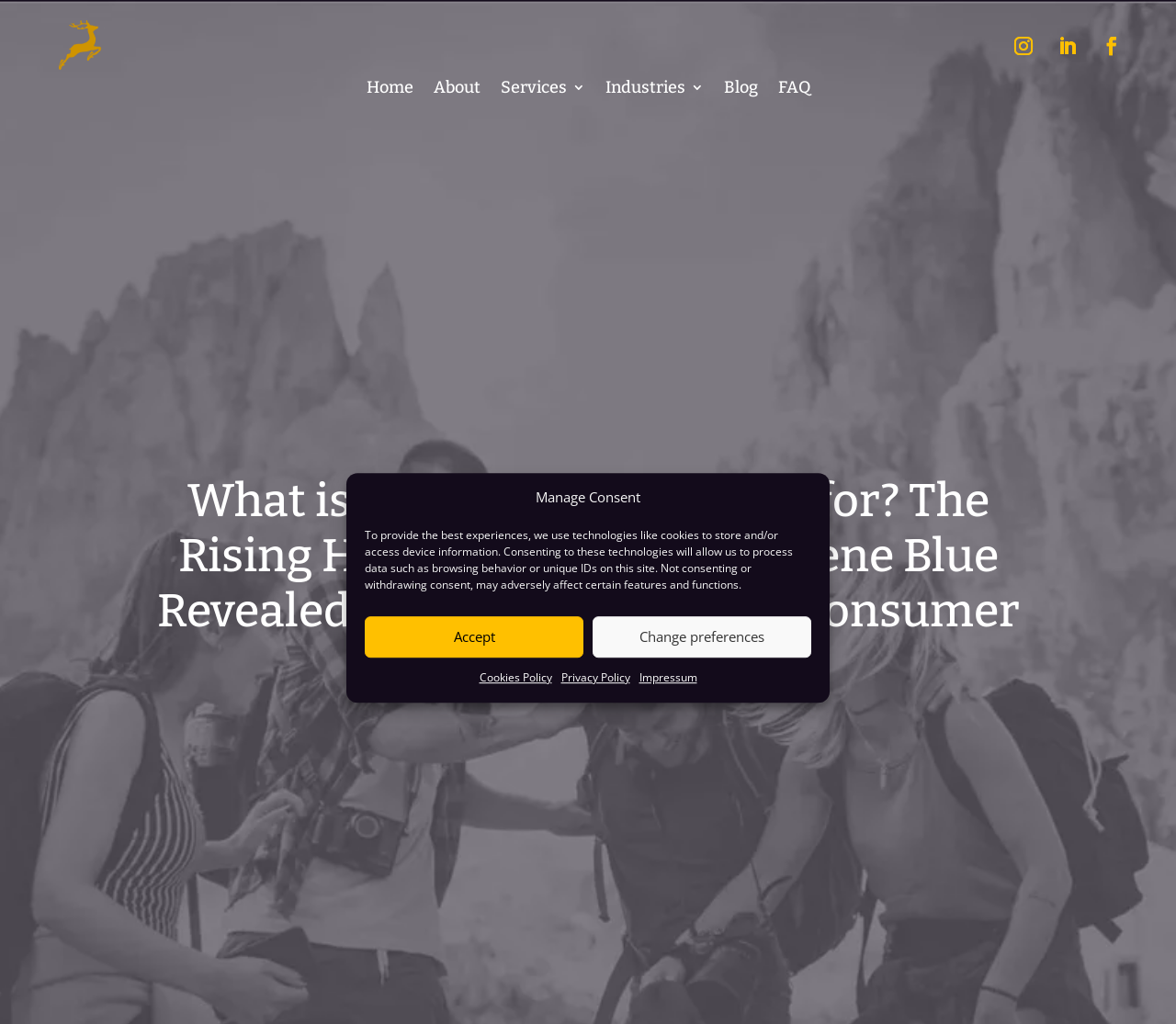What is the purpose of the dialog box? Examine the screenshot and reply using just one word or a brief phrase.

Manage Consent